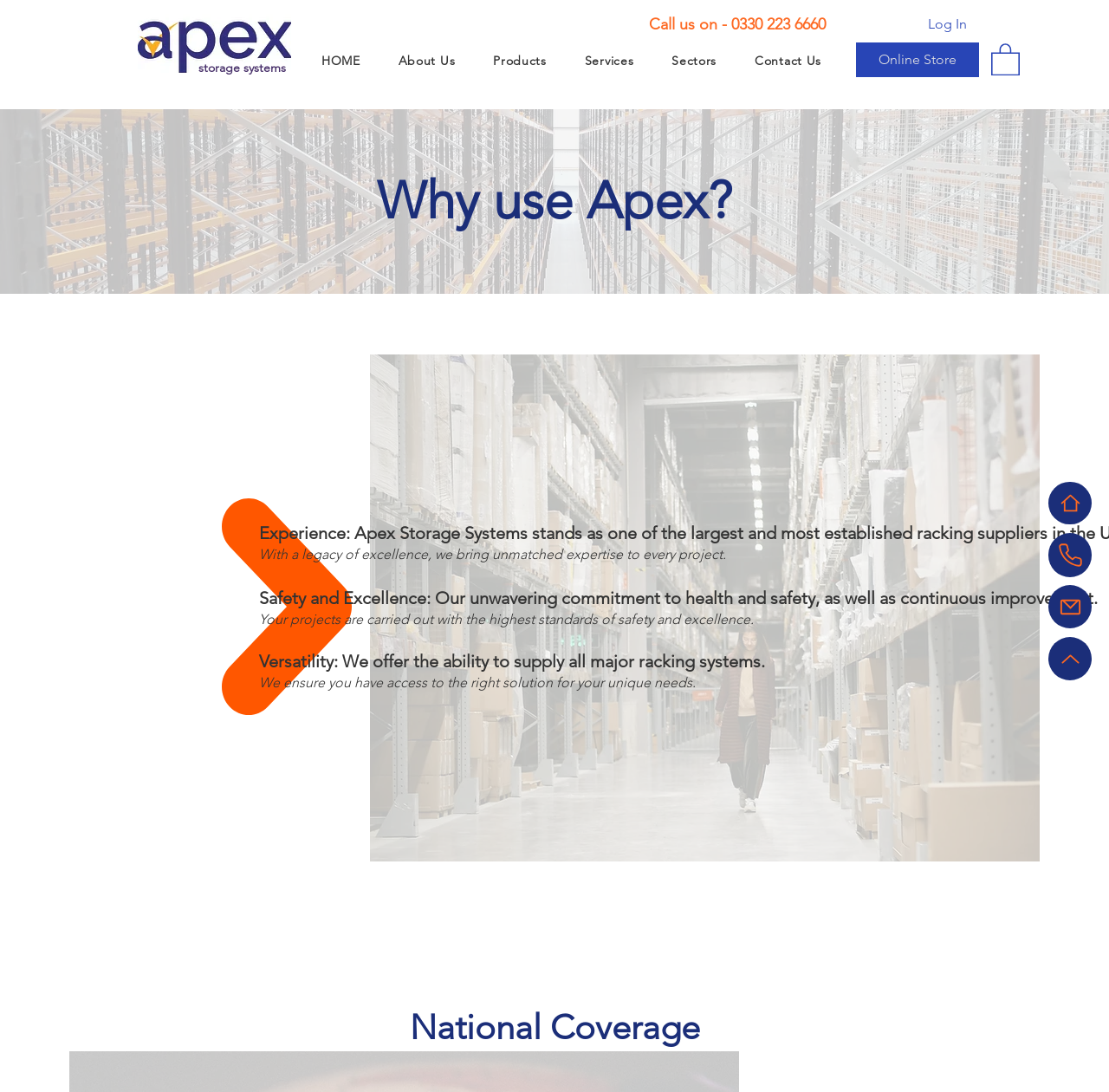Locate the bounding box coordinates of the clickable region necessary to complete the following instruction: "visit Velta homepage". Provide the coordinates in the format of four float numbers between 0 and 1, i.e., [left, top, right, bottom].

None